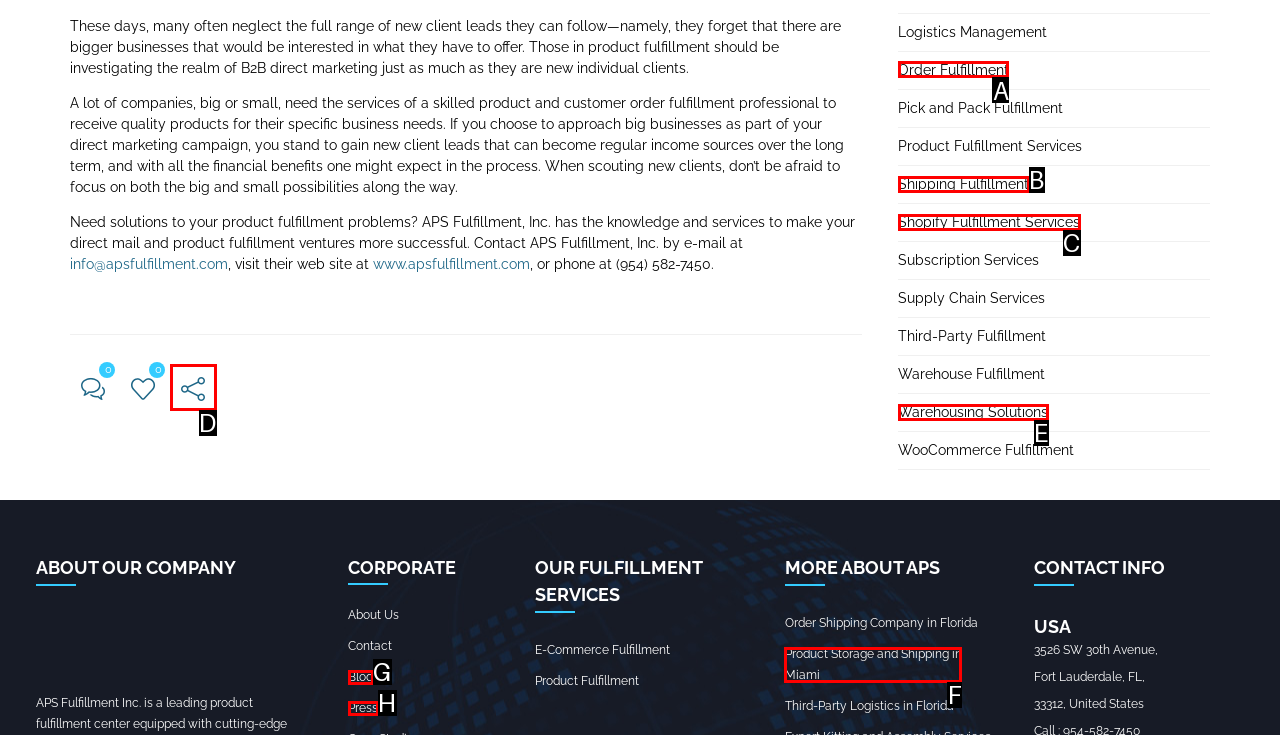Identify the letter of the option that should be selected to accomplish the following task: Get information about Order Fulfillment. Provide the letter directly.

A